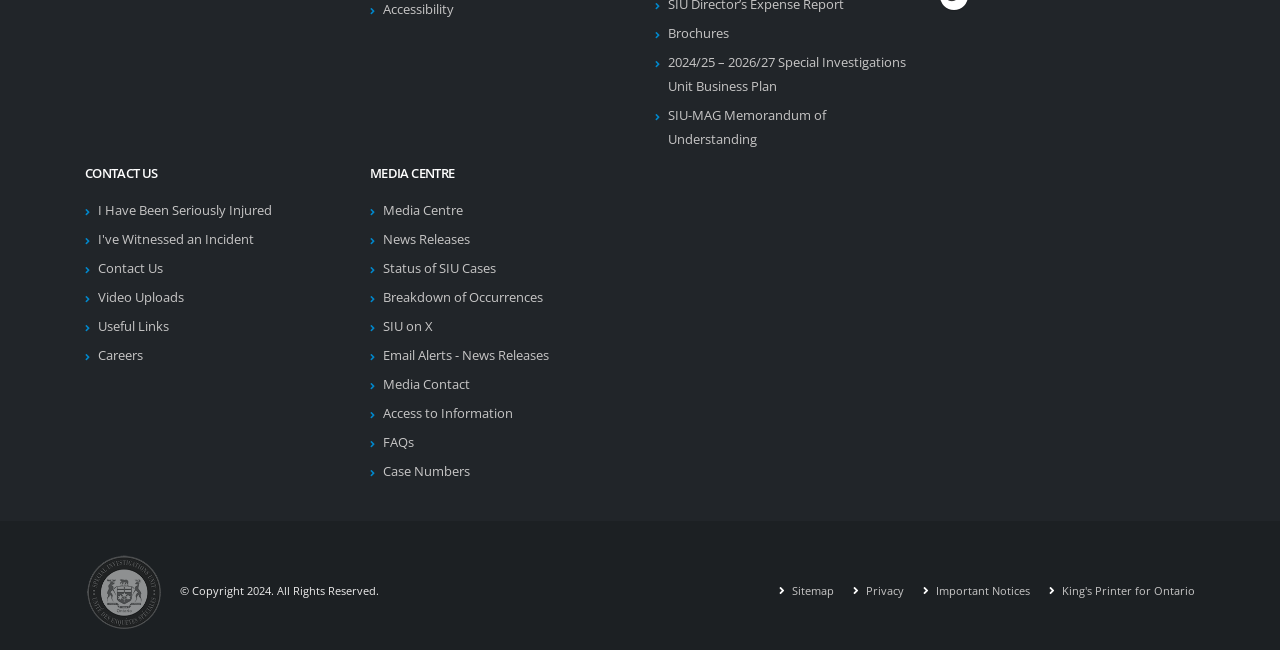Find the bounding box coordinates for the area that must be clicked to perform this action: "Check Sitemap".

[0.616, 0.896, 0.652, 0.919]